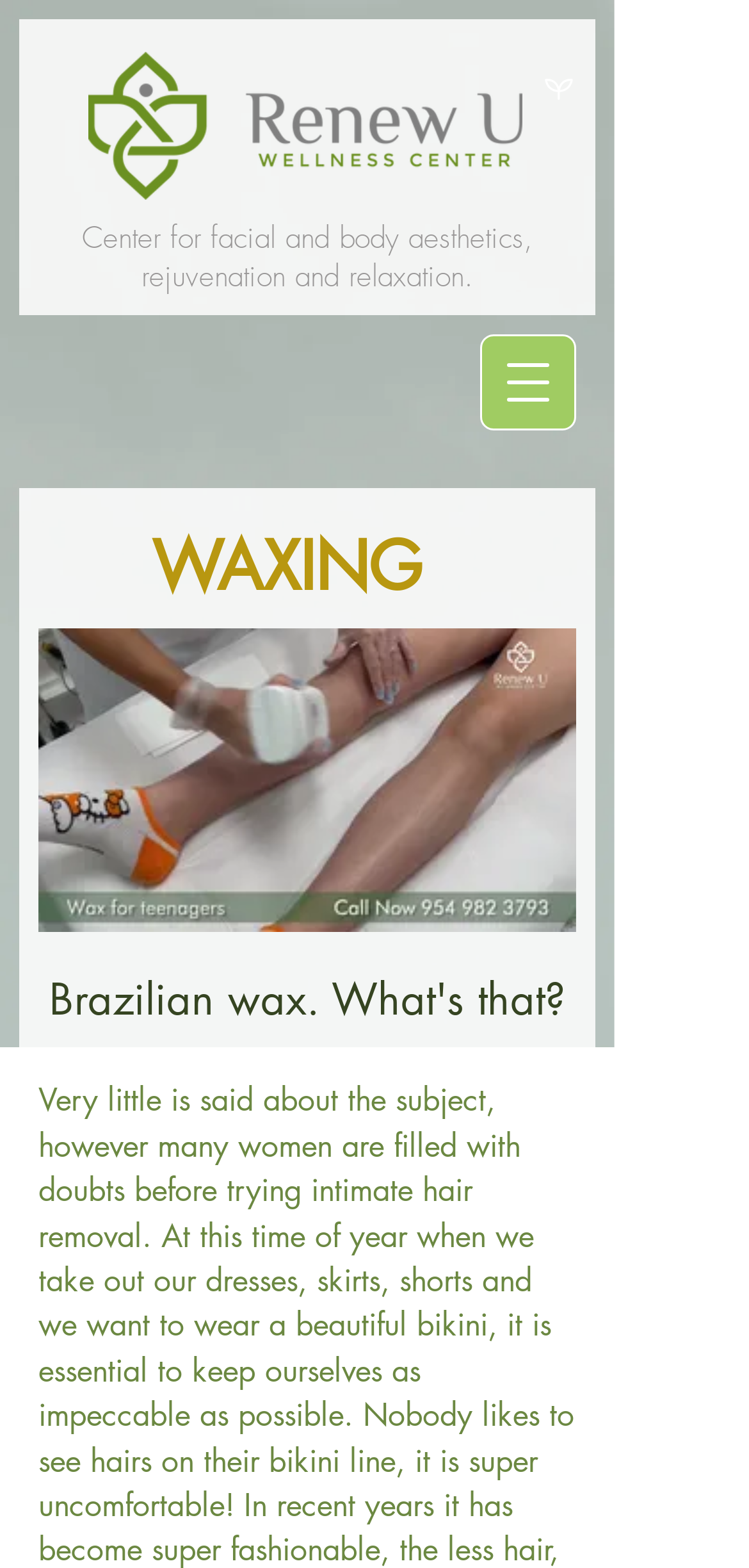How many buttons are there on the webpage?
Answer the question with a single word or phrase, referring to the image.

3